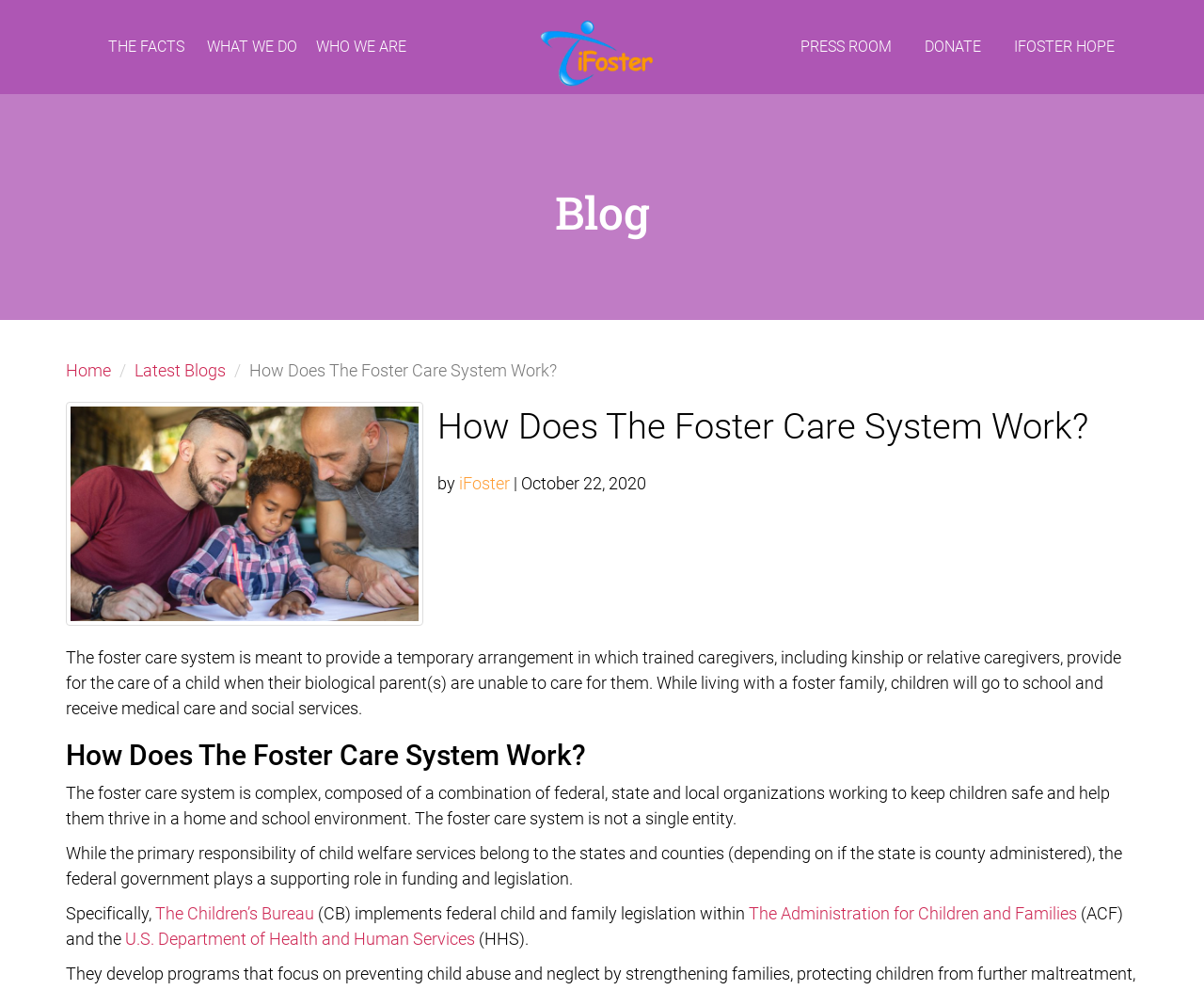Please find and report the bounding box coordinates of the element to click in order to perform the following action: "Click on the Search Submit button". The coordinates should be expressed as four float numbers between 0 and 1, in the format [left, top, right, bottom].

None